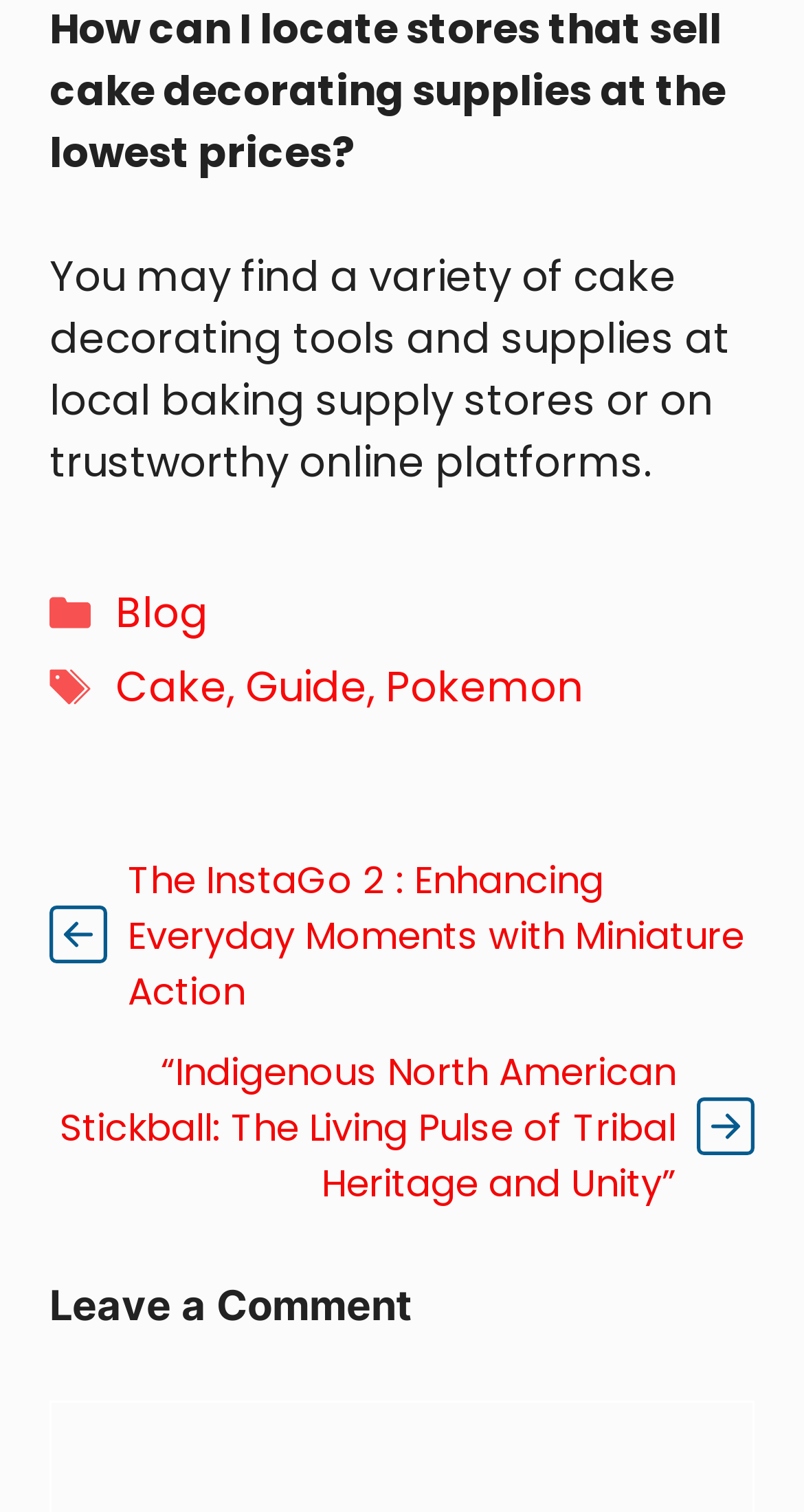What is the topic of the first paragraph?
Could you please answer the question thoroughly and with as much detail as possible?

The first paragraph starts with a question 'How can I locate stores that sell cake decorating supplies at the lowest prices?' and provides an answer, so the topic of the first paragraph is cake decorating supplies.